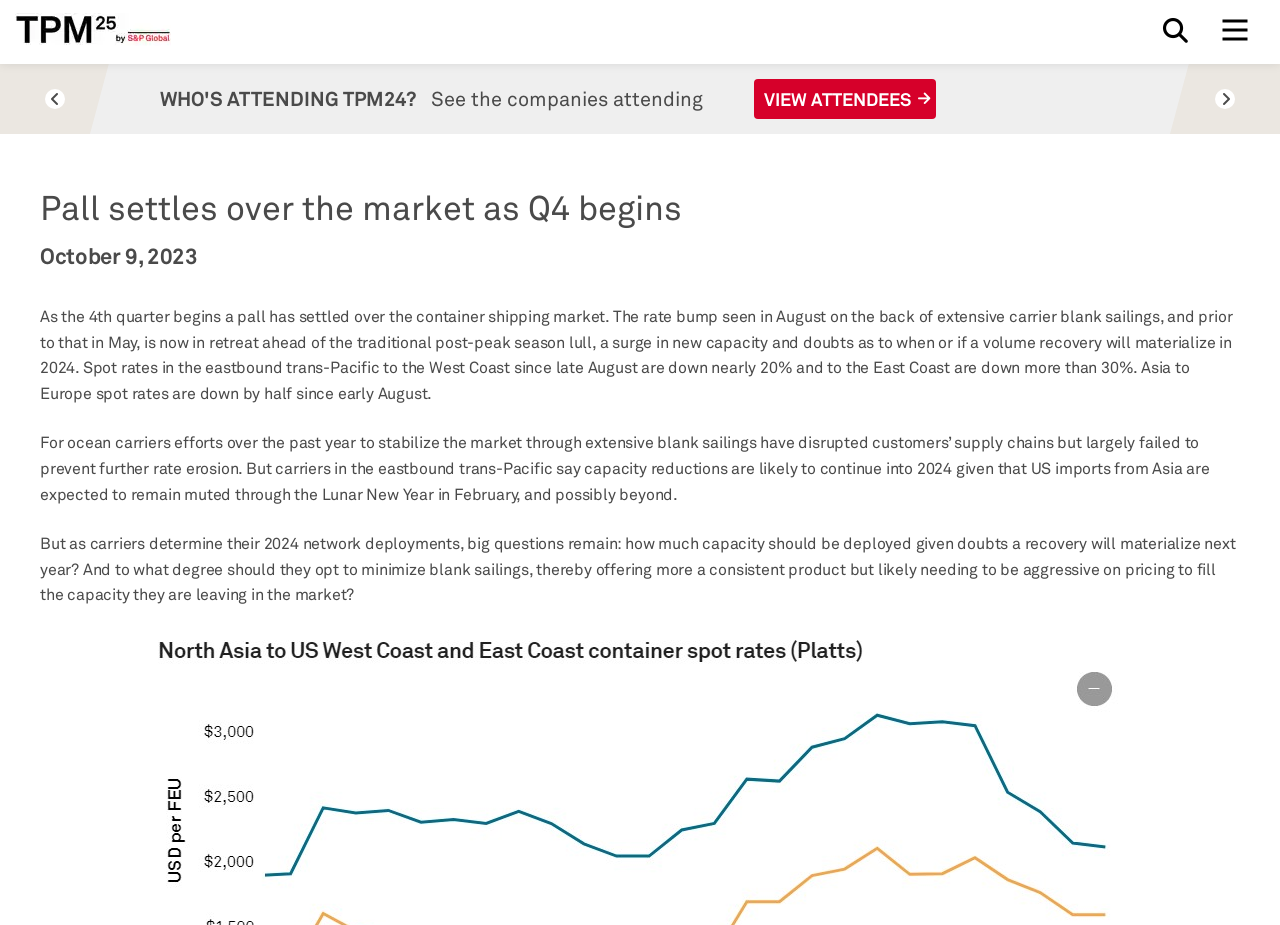Based on the element description VIEW ATTENDEES, identify the bounding box coordinates for the UI element. The coordinates should be in the format (top-left x, top-left y, bottom-right x, bottom-right y) and within the 0 to 1 range.

[0.589, 0.085, 0.731, 0.129]